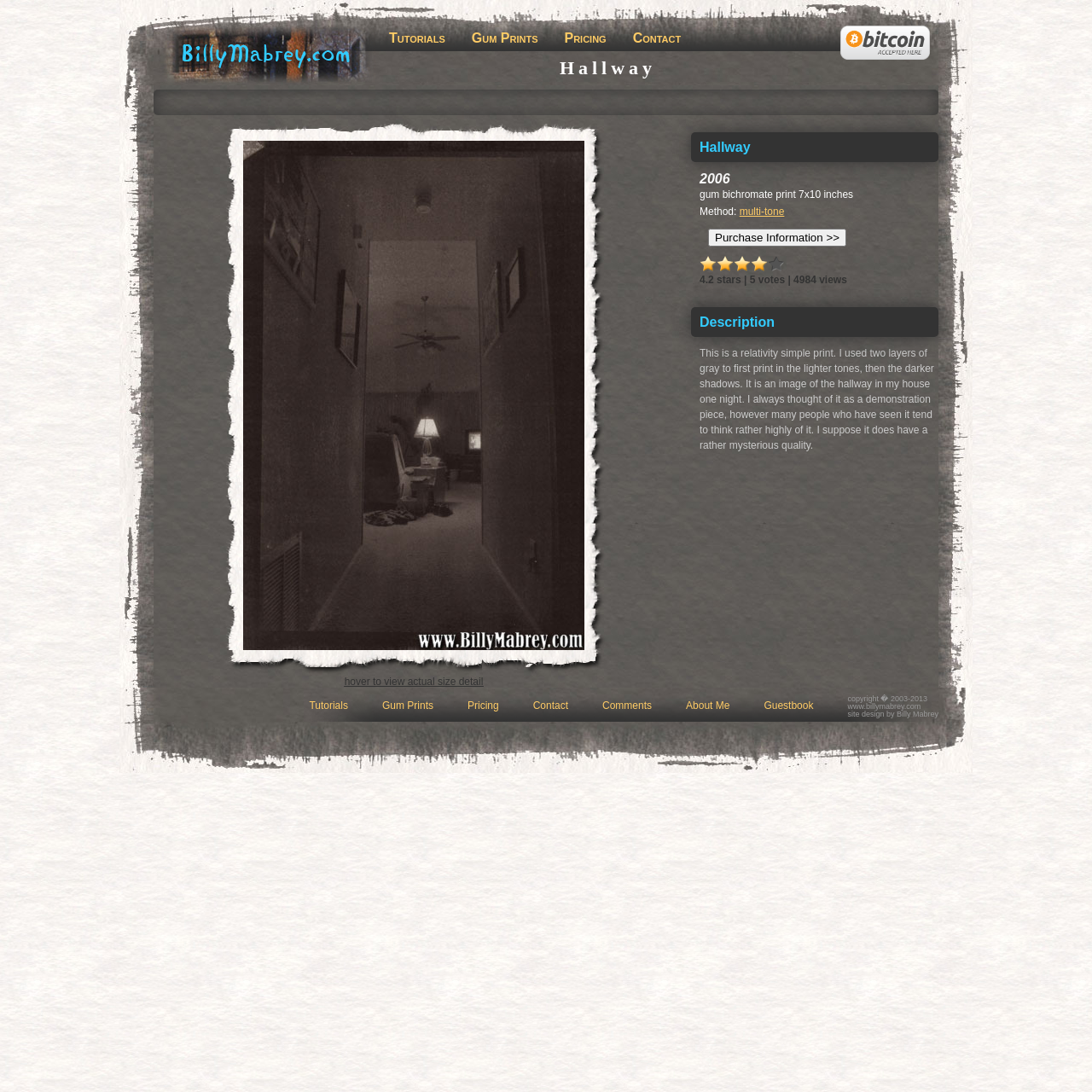Please find the bounding box coordinates of the clickable region needed to complete the following instruction: "Read the 'Description'". The bounding box coordinates must consist of four float numbers between 0 and 1, i.e., [left, top, right, bottom].

[0.633, 0.281, 0.859, 0.309]